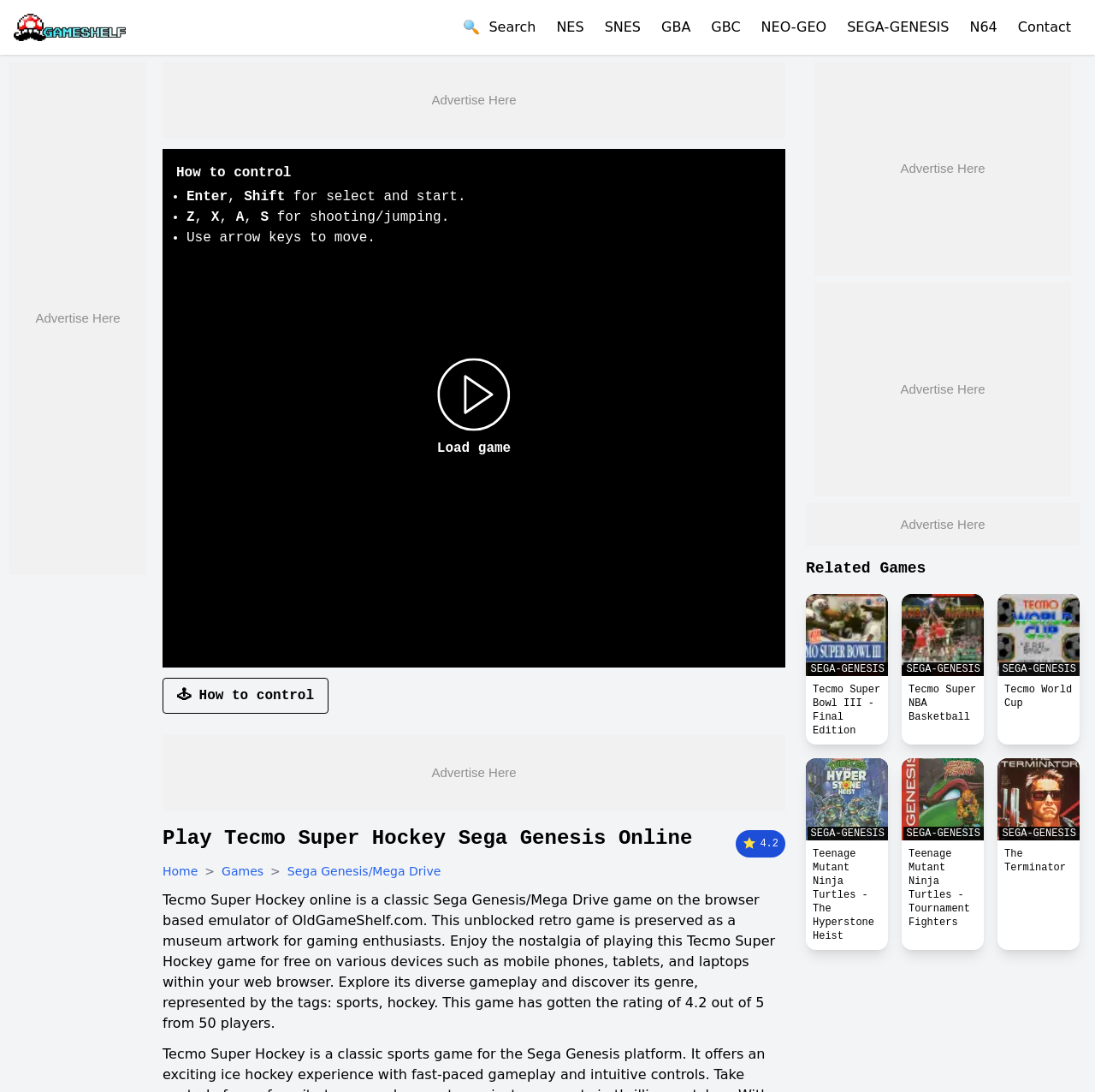Could you indicate the bounding box coordinates of the region to click in order to complete this instruction: "Play Tecmo Super Hockey".

[0.366, 0.328, 0.5, 0.42]